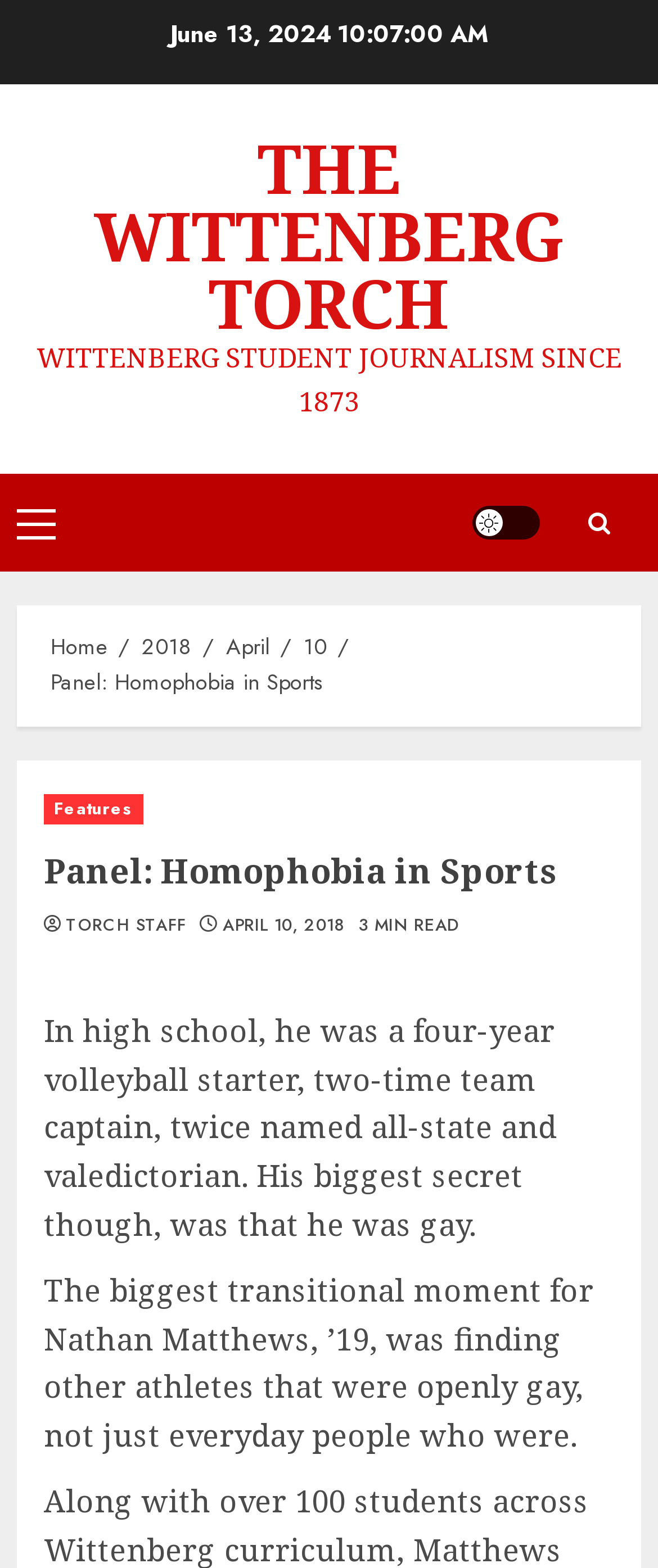Convey a detailed summary of the webpage, mentioning all key elements.

The webpage appears to be an article from The Wittenberg Torch, a student journalism publication. At the top, there is a date "June 13, 2024" and a link to the publication's name. Below that, there is a tagline "WITTENBERG STUDENT JOURNALISM SINCE 1873". 

On the top right, there are three links: a primary menu, a light/dark button, and a search icon. 

Below these elements, there is a navigation section with breadcrumbs, showing the path "Home > 2018 > April > 10 > Panel: Homophobia in Sports". 

The main content of the page is an article titled "Panel: Homophobia in Sports", which has a heading and several links to related categories such as "Features" and "TORCH STAFF". The article also displays the date "APRIL 10, 2018" and an estimated reading time of "3 MIN READ". 

The article's content is divided into paragraphs, with the first paragraph describing a person's experience as a gay athlete in high school, and the second paragraph discussing the importance of finding openly gay athletes for the person's transition.